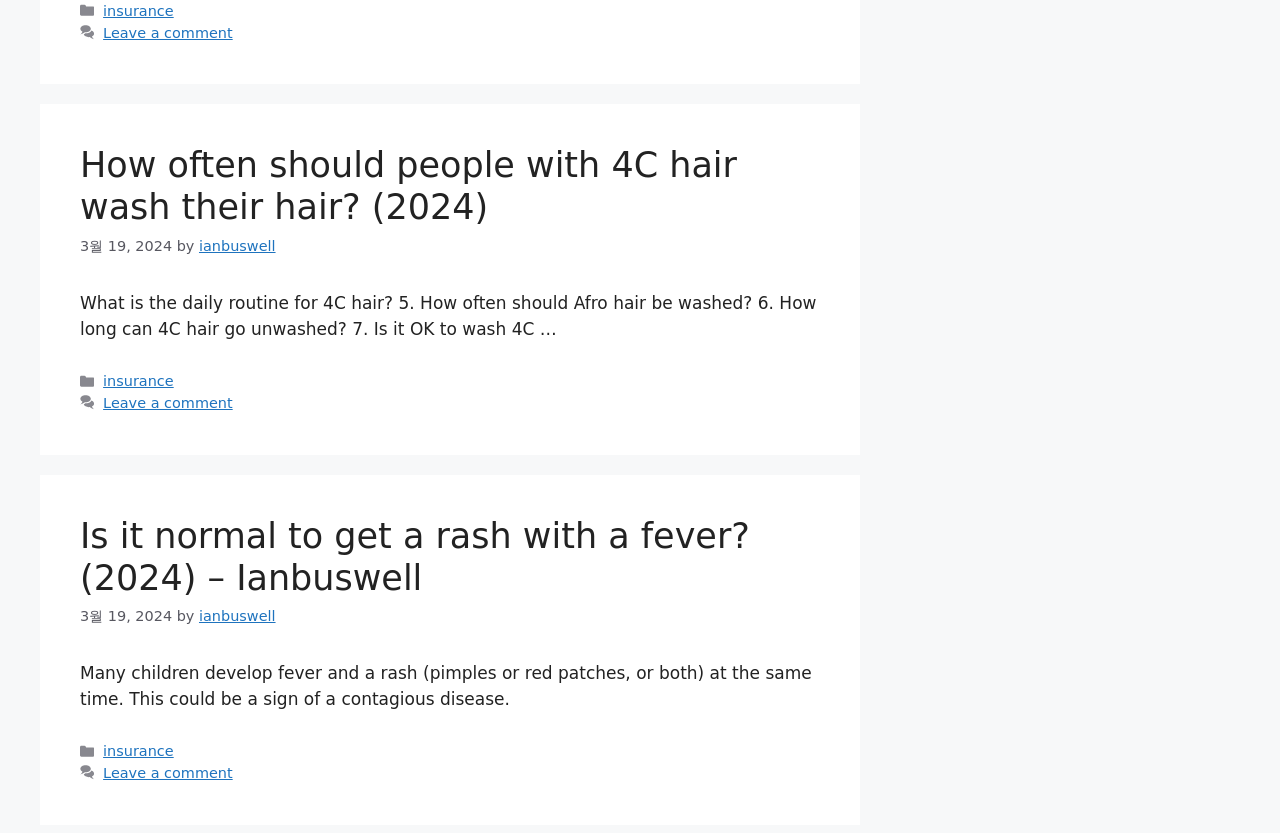Find the coordinates for the bounding box of the element with this description: "ianbuswell".

[0.155, 0.285, 0.215, 0.304]